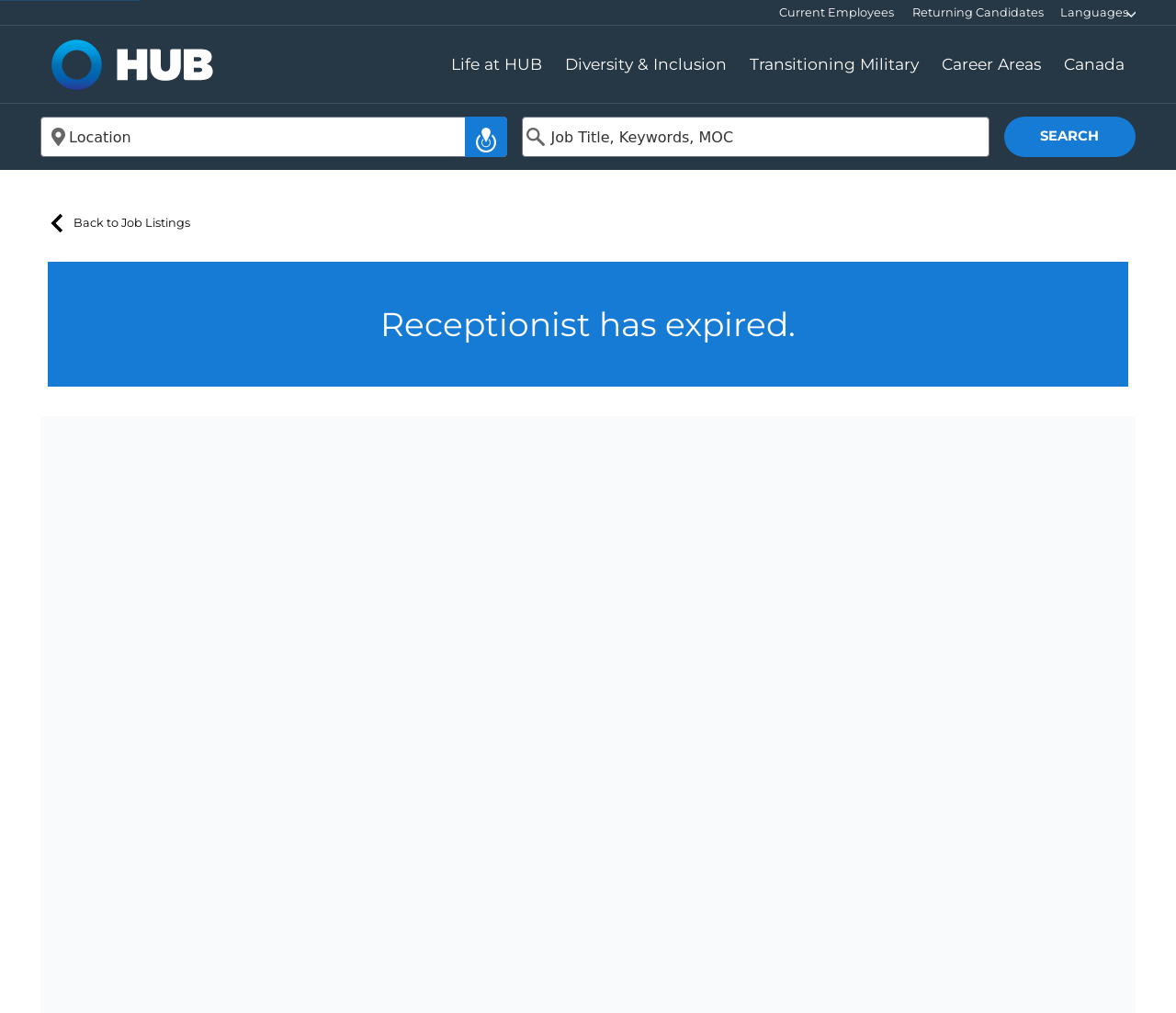Reply to the question below using a single word or brief phrase:
What is the status of the 'Receptionist' job?

Expired